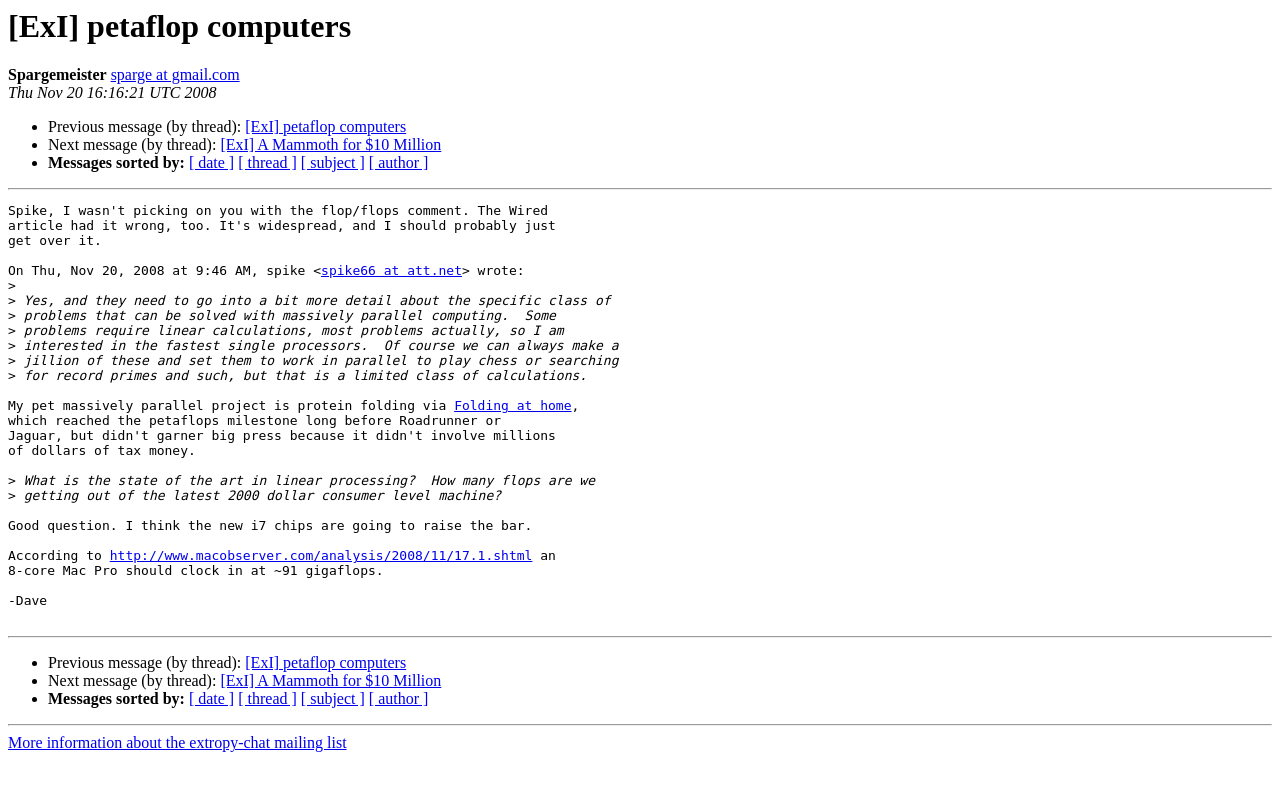Locate the bounding box coordinates of the item that should be clicked to fulfill the instruction: "View next message in thread".

[0.172, 0.168, 0.345, 0.189]